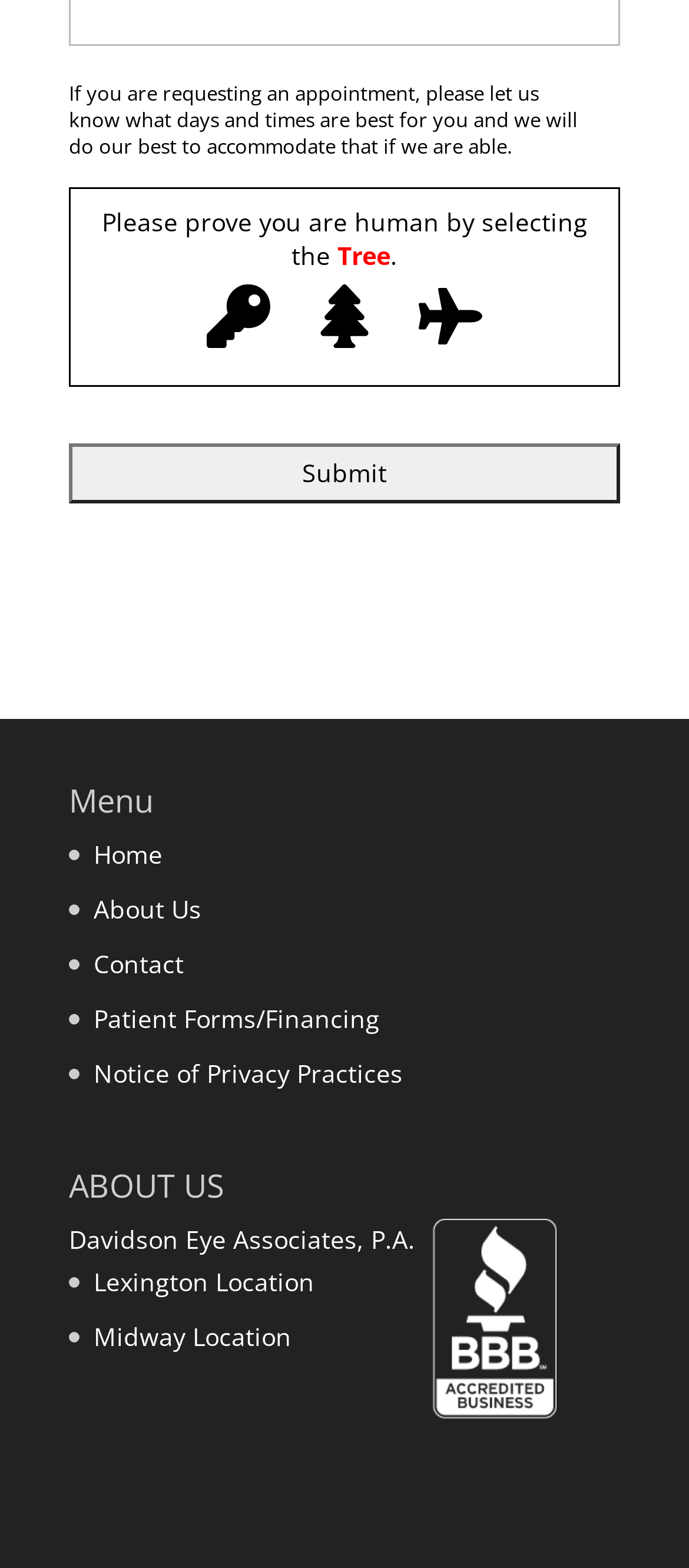Please identify the bounding box coordinates of where to click in order to follow the instruction: "Click the Submit button".

[0.1, 0.283, 0.9, 0.321]